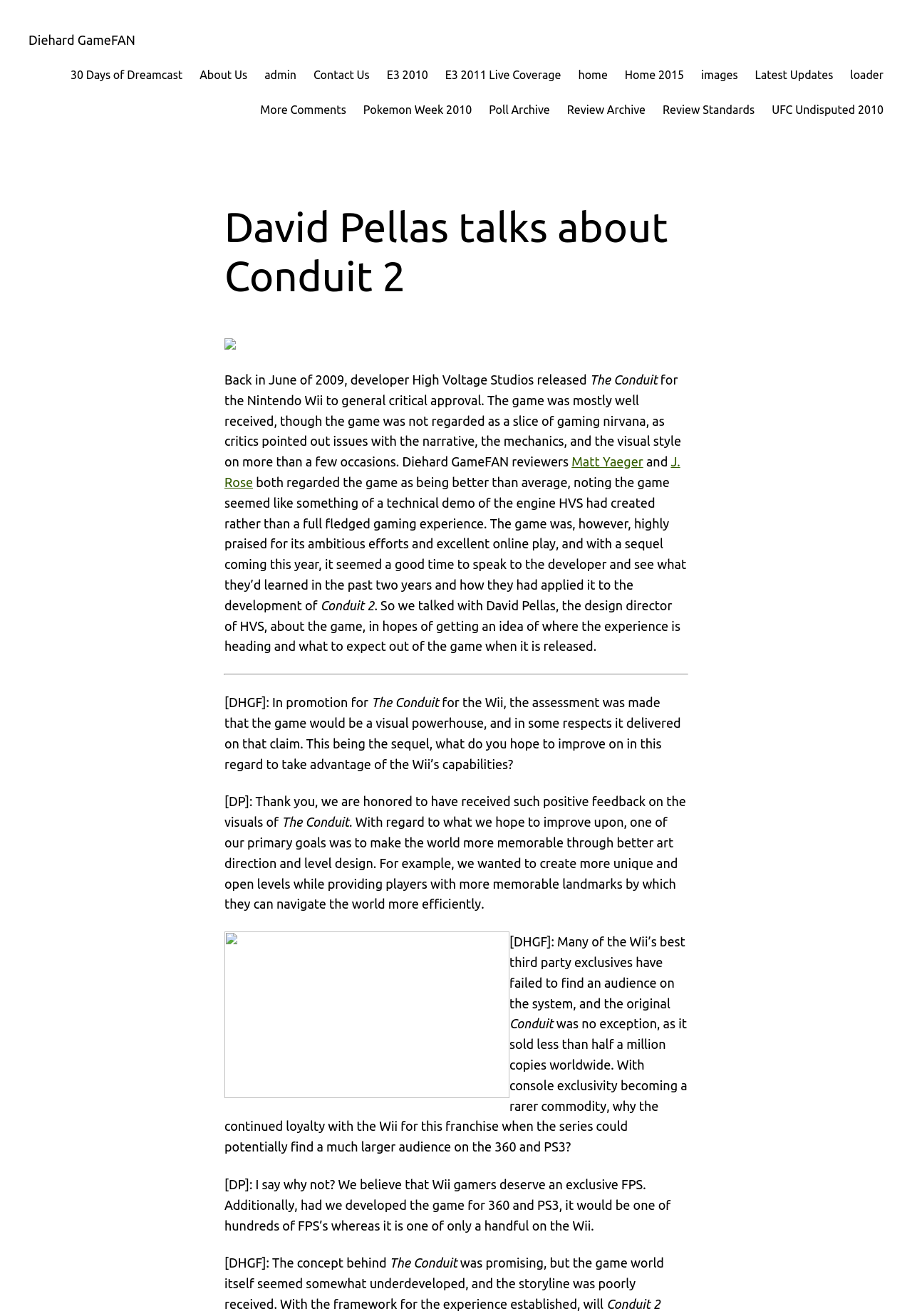Explain the contents of the webpage comprehensively.

The webpage is an article about David Pellas, the design director of High Voltage Studios, discussing Conduit 2, a first-person shooter game for the Nintendo Wii. At the top of the page, there is a row of links to various sections of the website, including "30 Days of Dreamcast", "About Us", and "Contact Us". 

Below the links, there is a heading that reads "David Pellas talks about Conduit 2". Next to the heading, there is a small image. The article begins with a brief introduction to the game Conduit, which was released in 2009 and received generally positive reviews. The introduction is followed by a series of questions and answers between the interviewer and David Pellas, discussing the development of Conduit 2 and what improvements have been made since the first game.

Throughout the article, there are two images, one at the top and one in the middle, which are likely screenshots from the game. The text is divided into paragraphs, with the interviewer's questions and Pellas' responses clearly marked. The article discusses the game's visuals, level design, and storyline, as well as the decision to continue developing the game exclusively for the Wii.